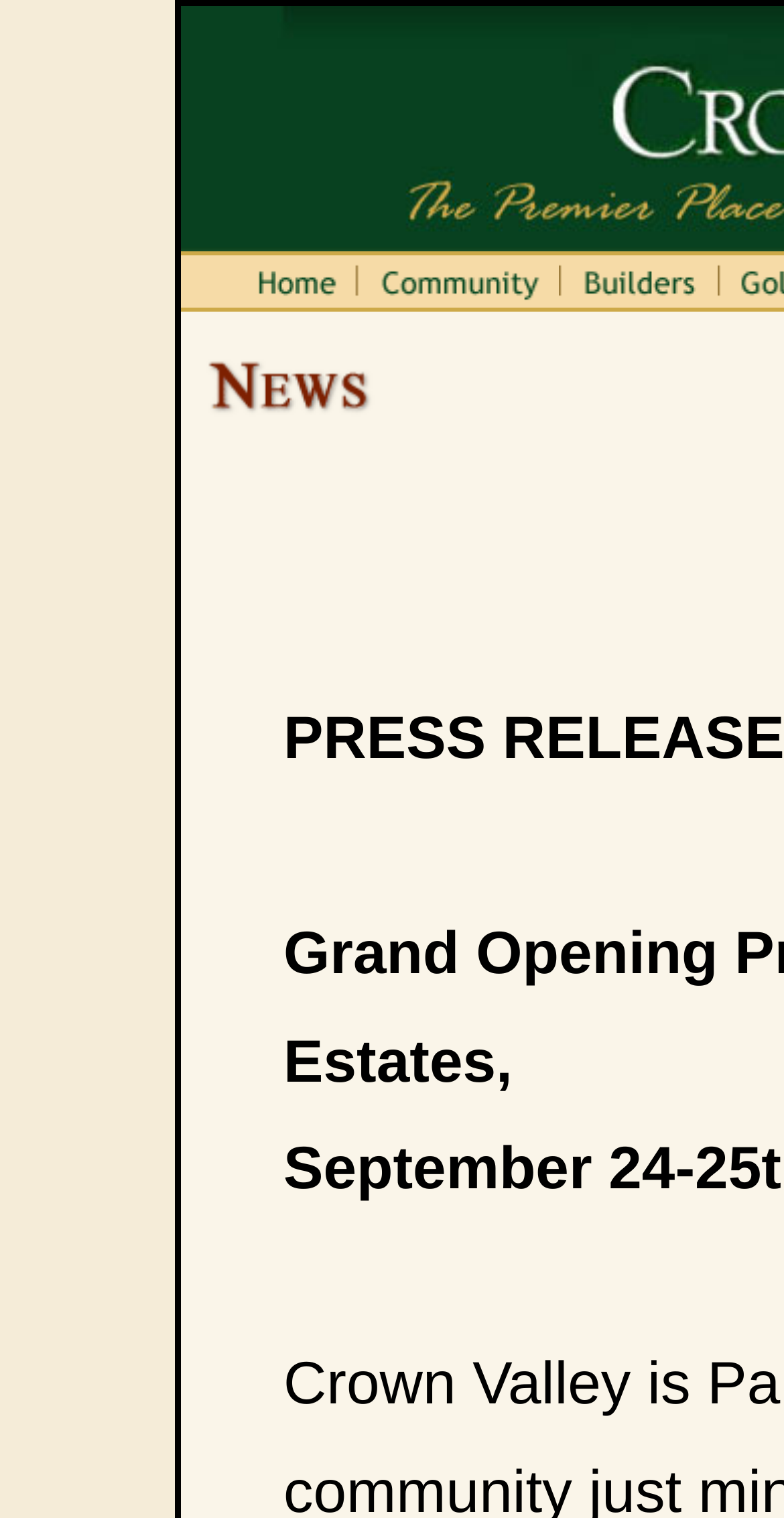What is the purpose of the links on the top row?
Based on the image, respond with a single word or phrase.

To navigate to related pages